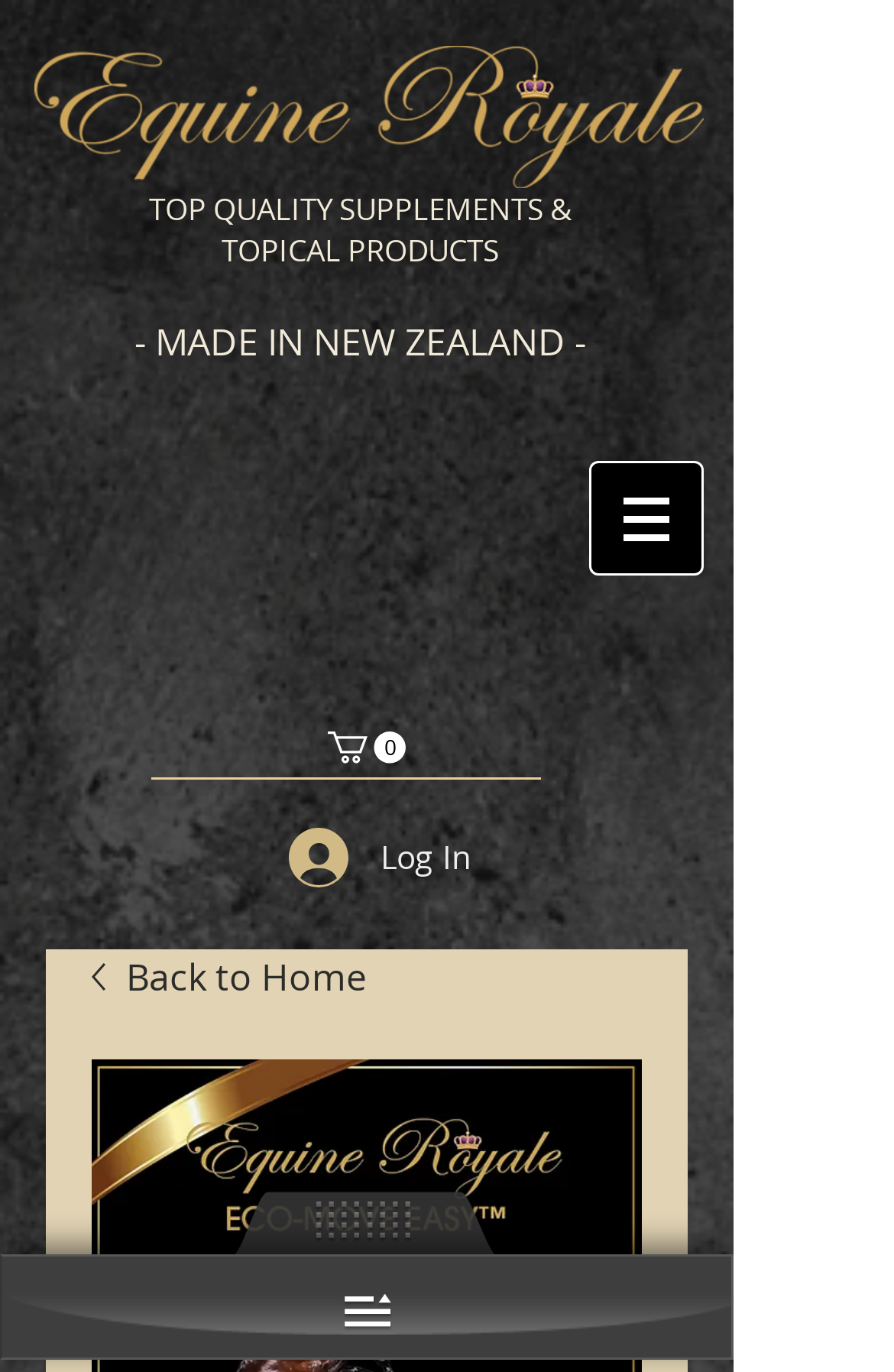Create a detailed summary of the webpage's content and design.

The webpage is about Equine Nutrition, specifically showcasing the product "ECO-MOVE-EASY™ 1.2kg Stand Up Pouch" from Equine Royale. At the top-left corner, there is a website header image. Below the header, there are two links: "TOP QUALITY SUPPLEMENTS & TOPICAL PRODUCTS" and "- MADE IN NEW ZEALAND -", which are positioned side by side.

To the right of these links, there is a navigation menu labeled "Site" with a button that has a popup menu. The button is accompanied by a small image. Further to the right, there is a link to the shopping cart, which currently has 0 items. The cart link is accompanied by an SVG icon.

Below the navigation menu, there is a "Log In" button, which is positioned to the left of the cart link. The button has a small image next to it. At the bottom of the page, there is a "Back to Home" link, which is accompanied by a small image.